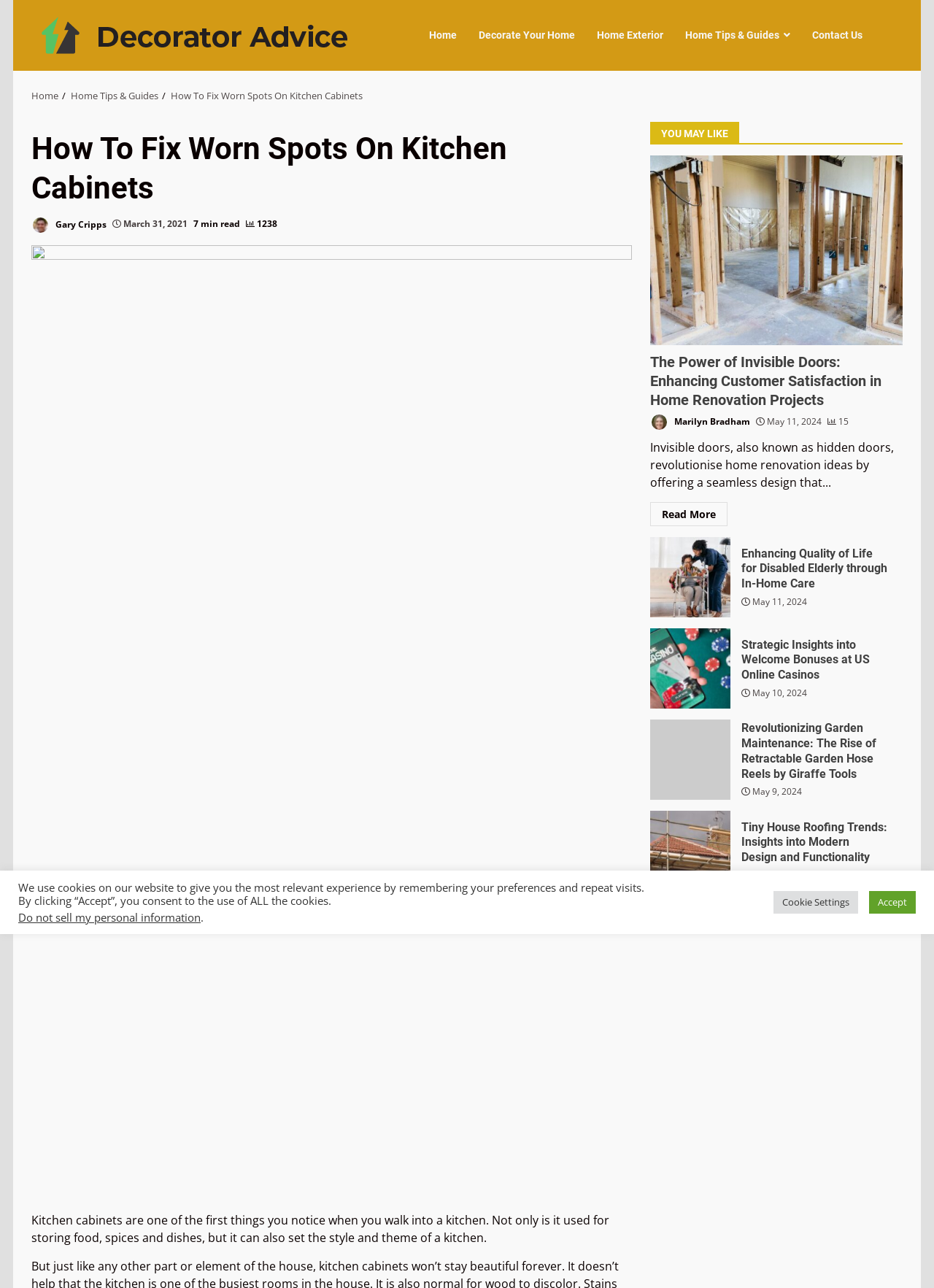Given the following UI element description: "Contact Us", find the bounding box coordinates in the webpage screenshot.

[0.858, 0.014, 0.923, 0.041]